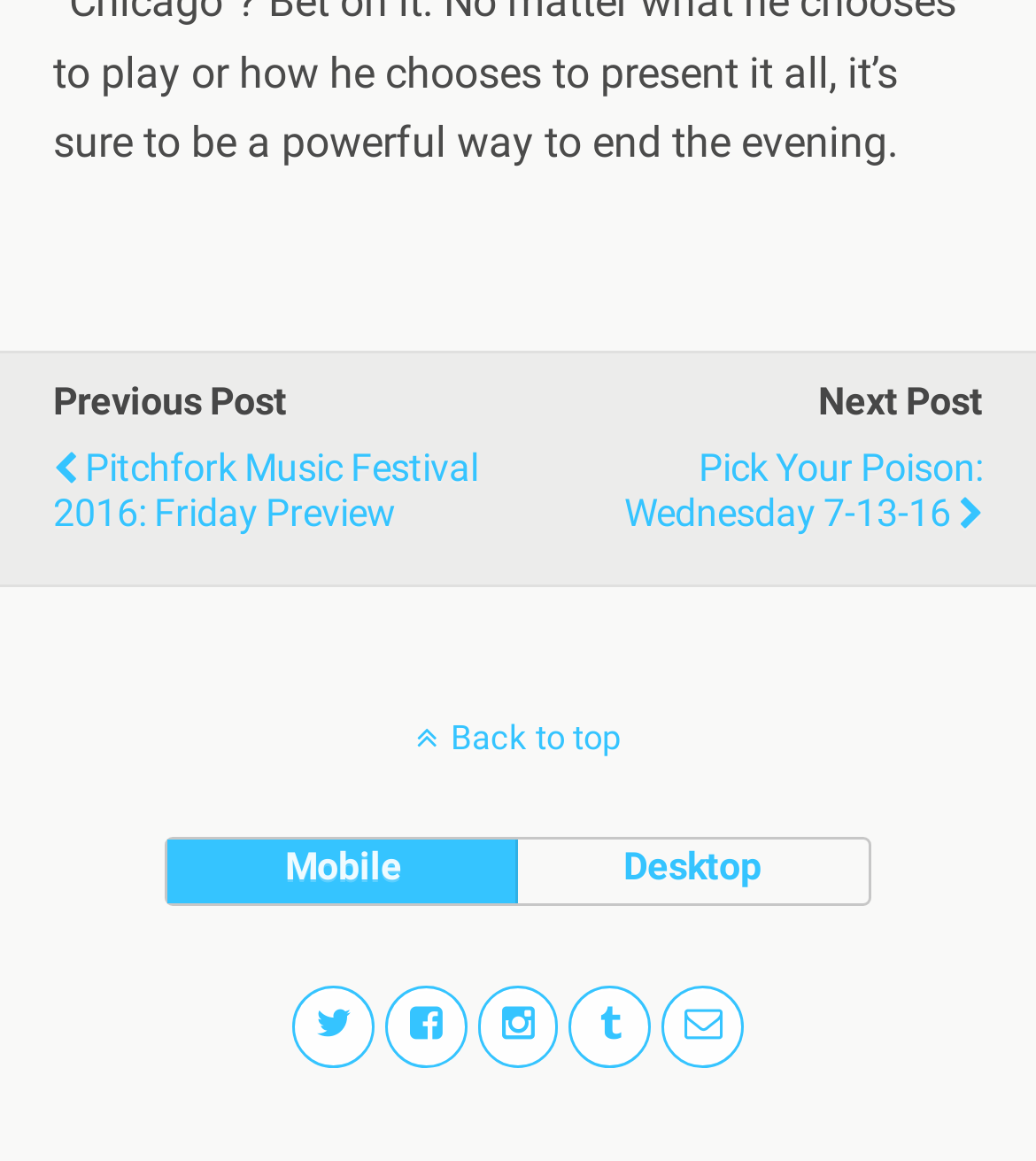What is the next post?
Using the image as a reference, answer with just one word or a short phrase.

Pick Your Poison: Wednesday 7-13-16